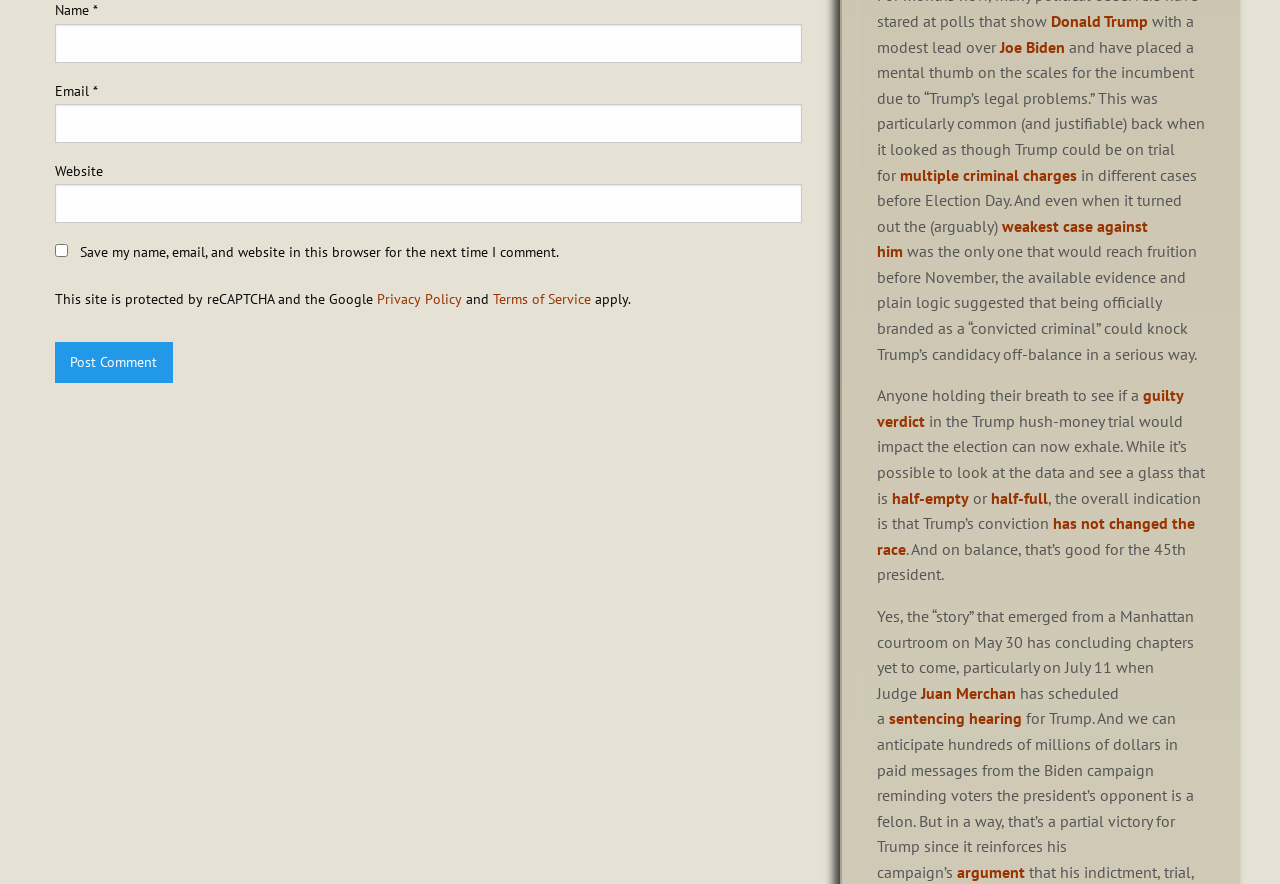Find the bounding box coordinates of the element you need to click on to perform this action: 'Click the 'Post Comment' button'. The coordinates should be represented by four float values between 0 and 1, in the format [left, top, right, bottom].

[0.043, 0.387, 0.135, 0.433]